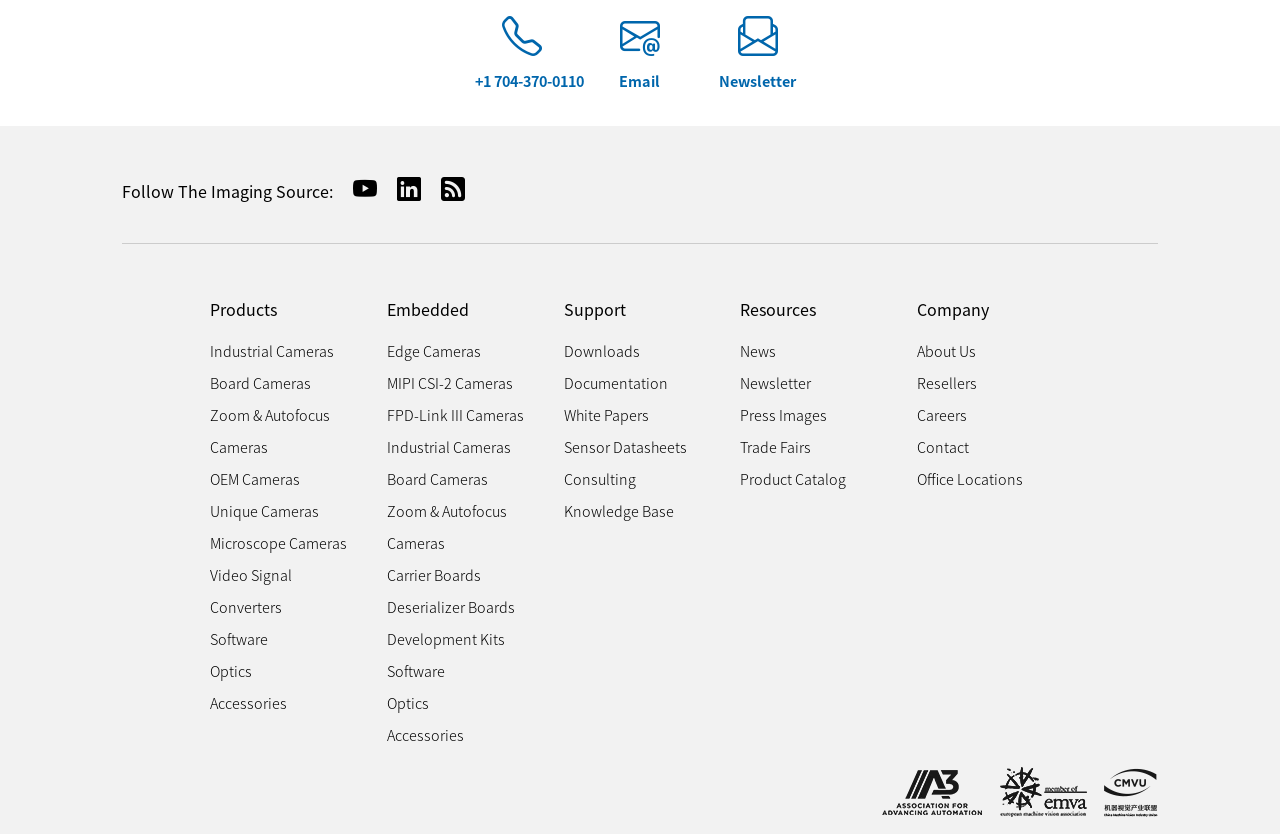What is the third social media platform listed? Please answer the question using a single word or phrase based on the image.

LinkedIn